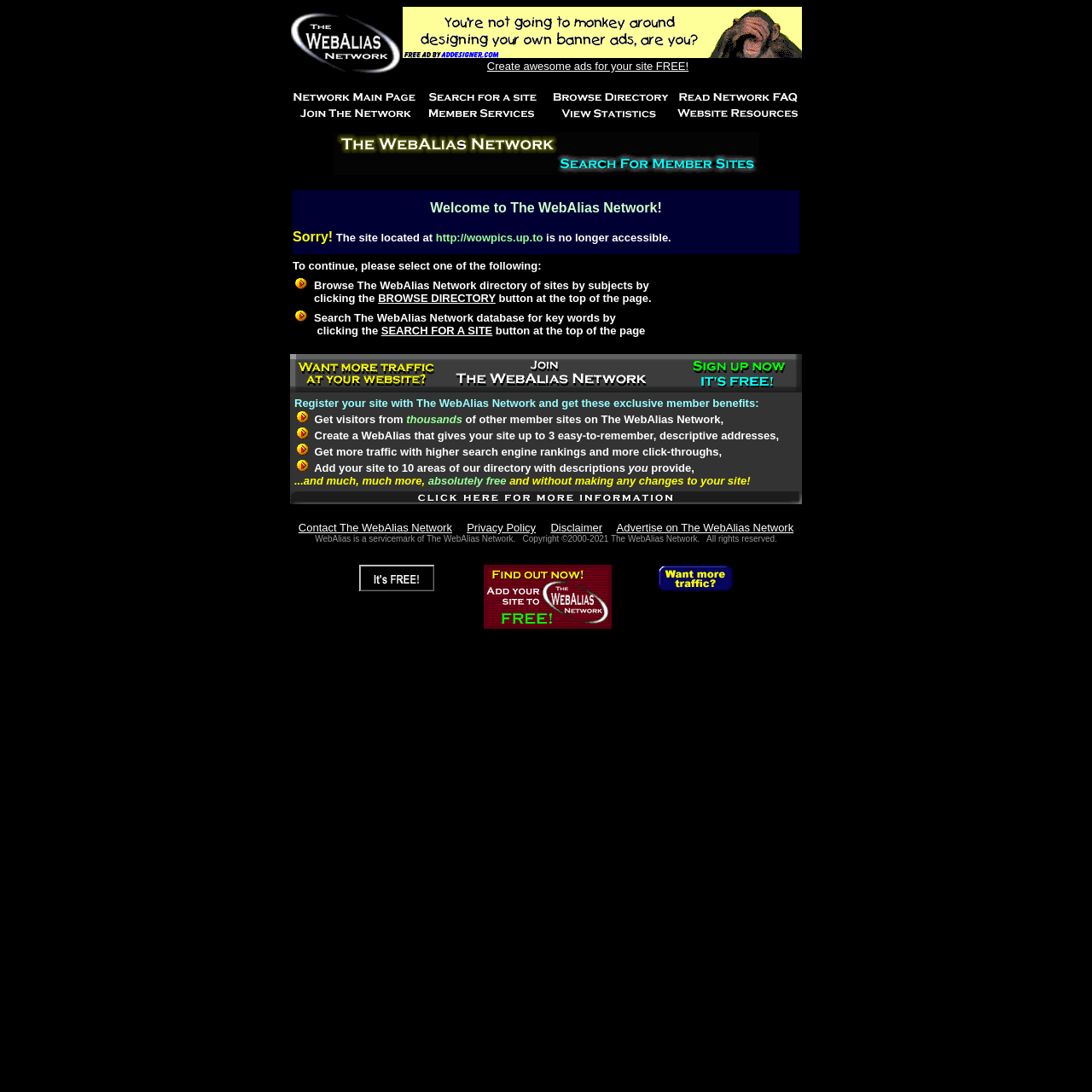Answer the question in one word or a short phrase:
What are the two options to continue on the webpage?

Browse or Search